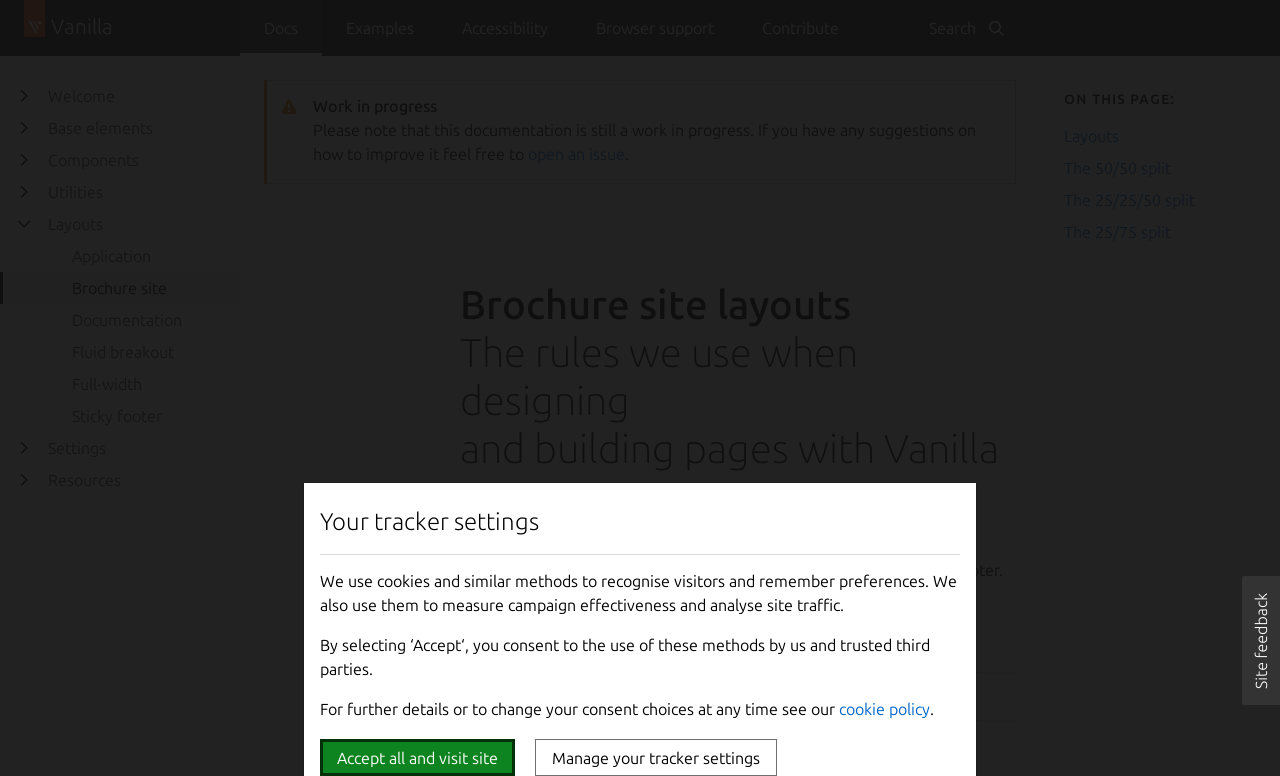Find the coordinates for the bounding box of the element with this description: "The 25/25/50 split".

[0.831, 0.237, 0.981, 0.278]